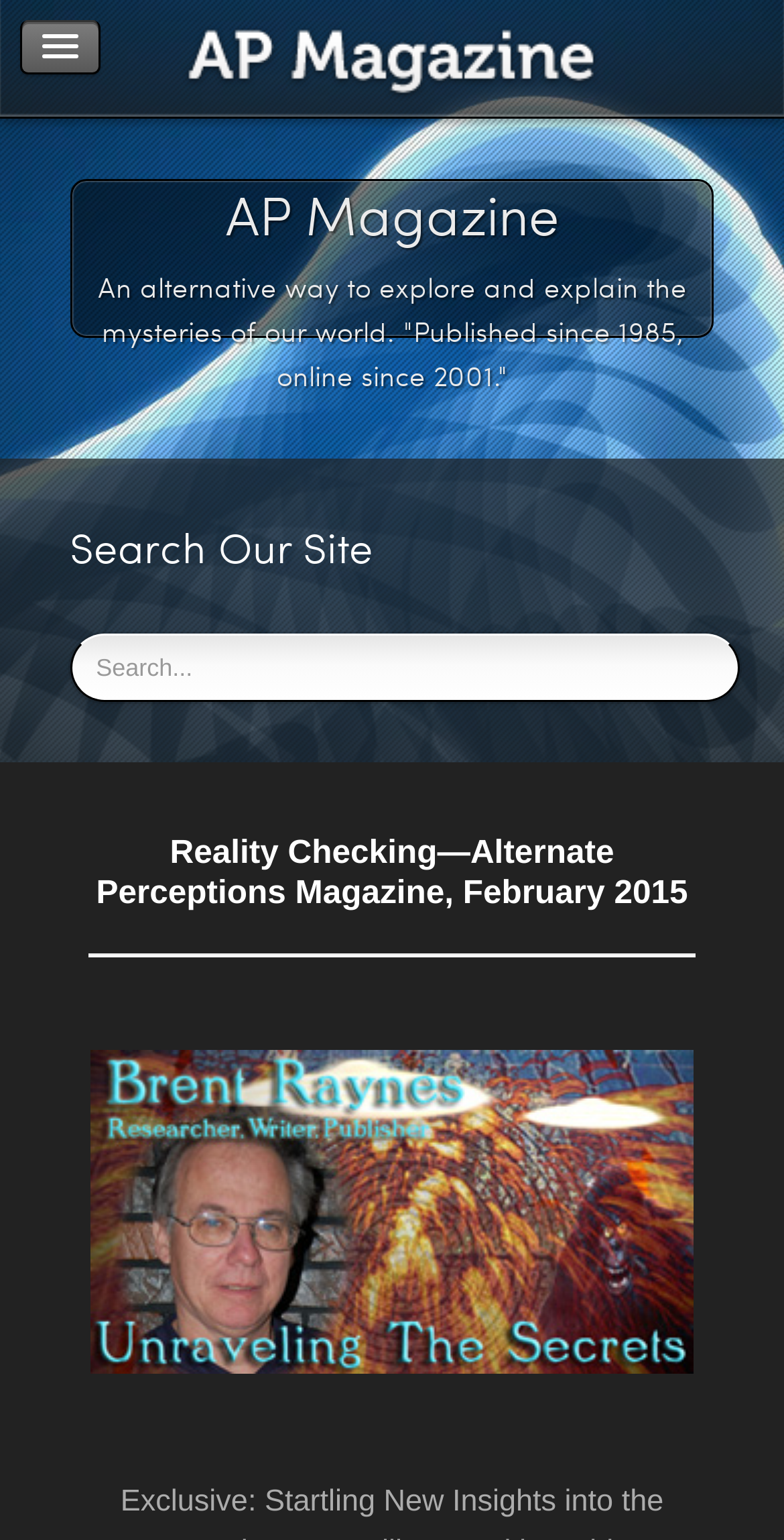Answer in one word or a short phrase: 
What is the purpose of the textbox?

Search